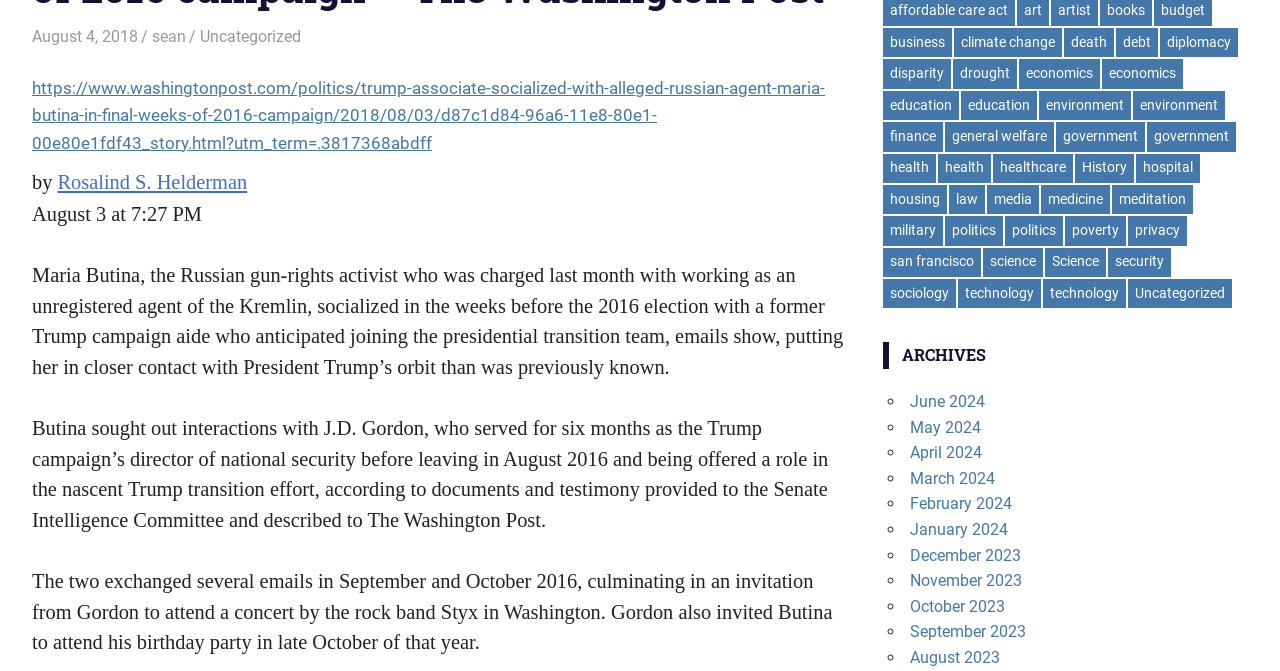Using the provided description August 4, 2018, find the bounding box coordinates for the UI element. Provide the coordinates in (top-left x, top-left y, bottom-right x, bottom-right y) format, ensuring all values are between 0 and 1.

[0.025, 0.04, 0.108, 0.069]